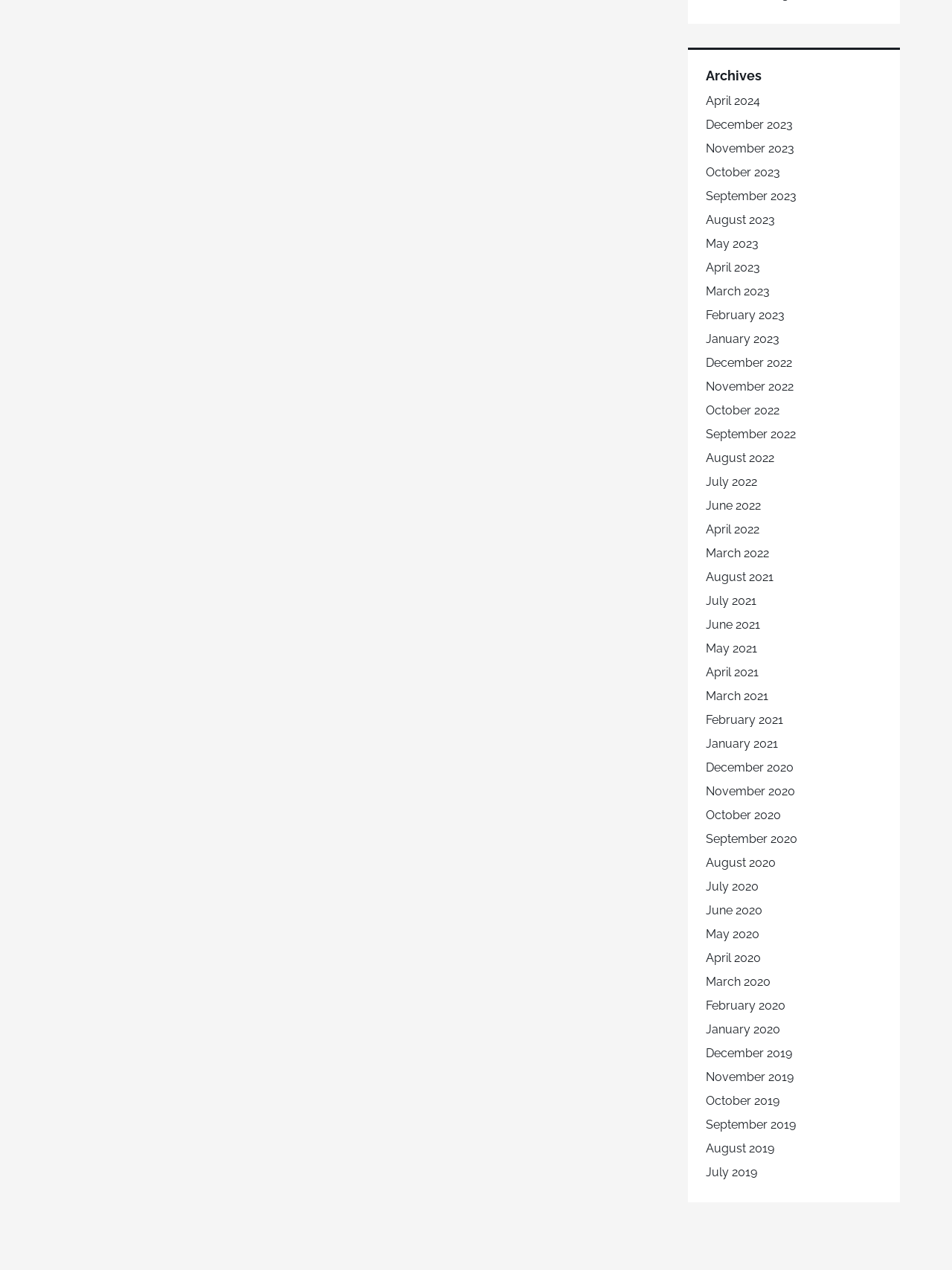Locate the coordinates of the bounding box for the clickable region that fulfills this instruction: "View archives for November 2023".

[0.741, 0.112, 0.834, 0.123]